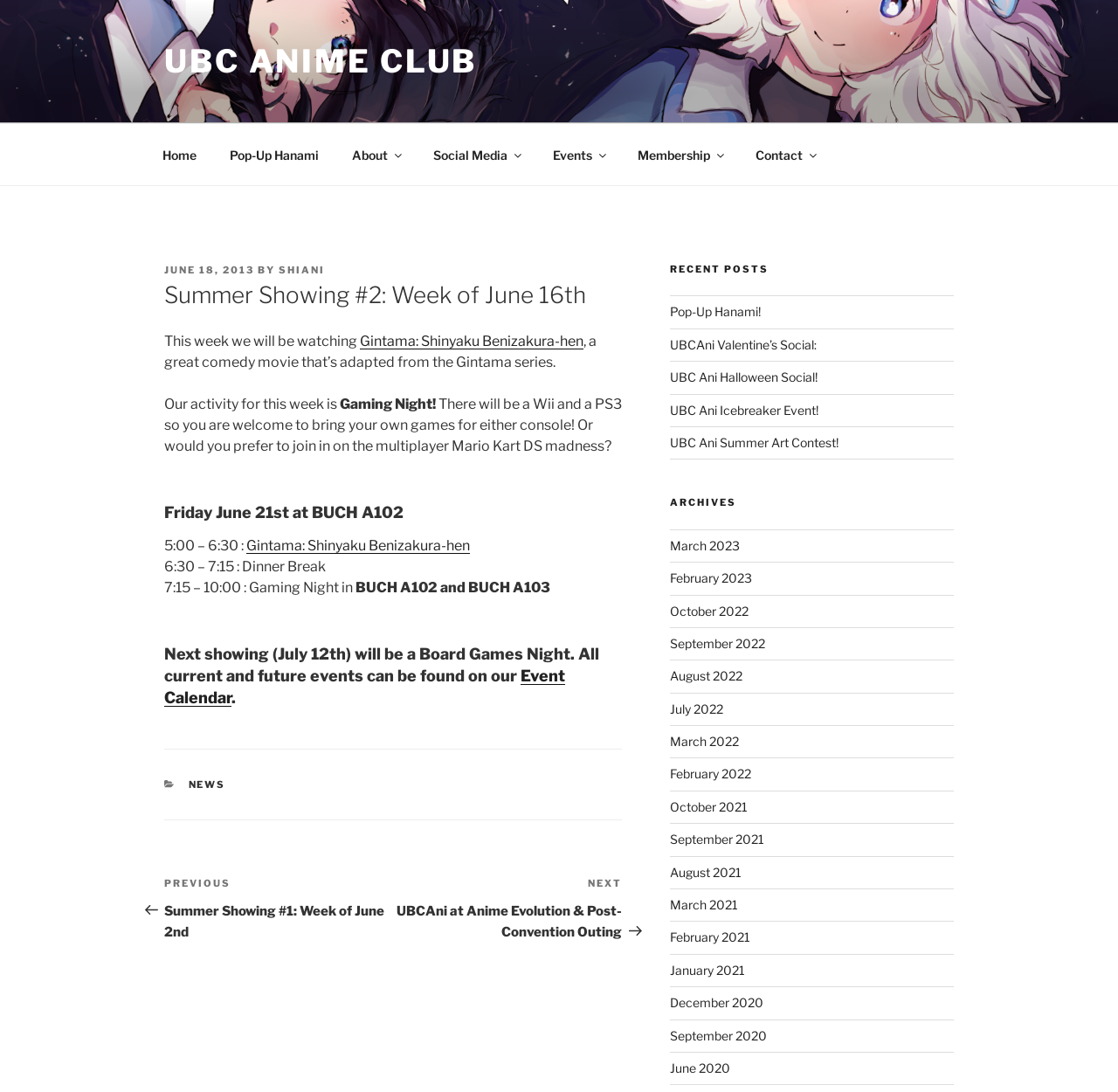How many consoles are available for gaming?
We need a detailed and meticulous answer to the question.

I found this answer by reading the text in the article section, which states 'There will be a Wii and a PS3 so you are welcome to bring your own games for either console!'.